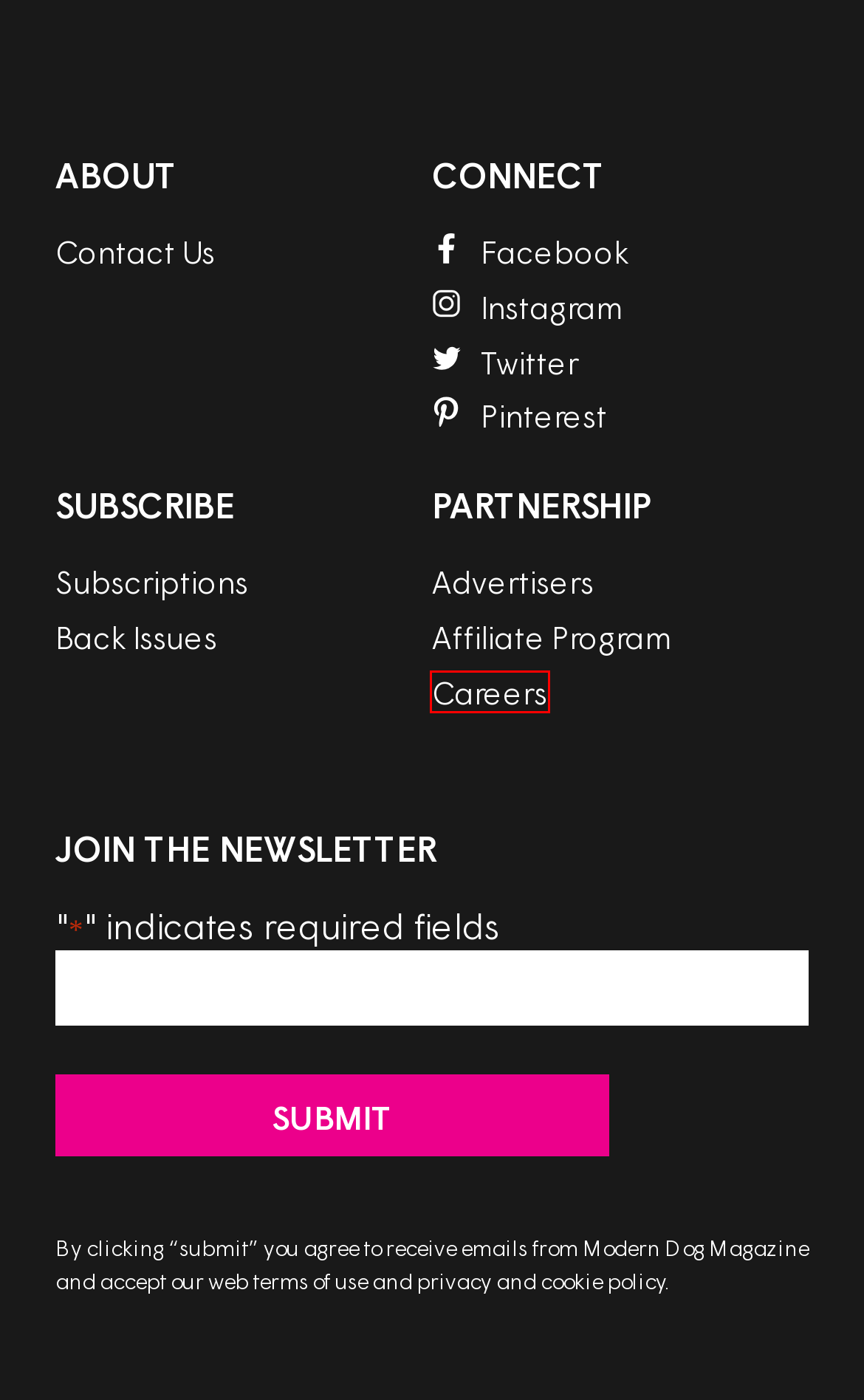Given a screenshot of a webpage with a red bounding box, please pick the webpage description that best fits the new webpage after clicking the element inside the bounding box. Here are the candidates:
A. Modern Dog Affiliates - Modern Dog Magazine
B. Contact Us - Modern Dog Magazine
C. Advertise With Us - Modern Dog Magazine
D. Subscribe to Modern Dog
E. ‎Modern Dog on the App Store
F. Careers - Modern Dog Magazine
G. Privacy Policy - Modern Dog Magazine
H. Sign In - Modern Dog Magazine

F